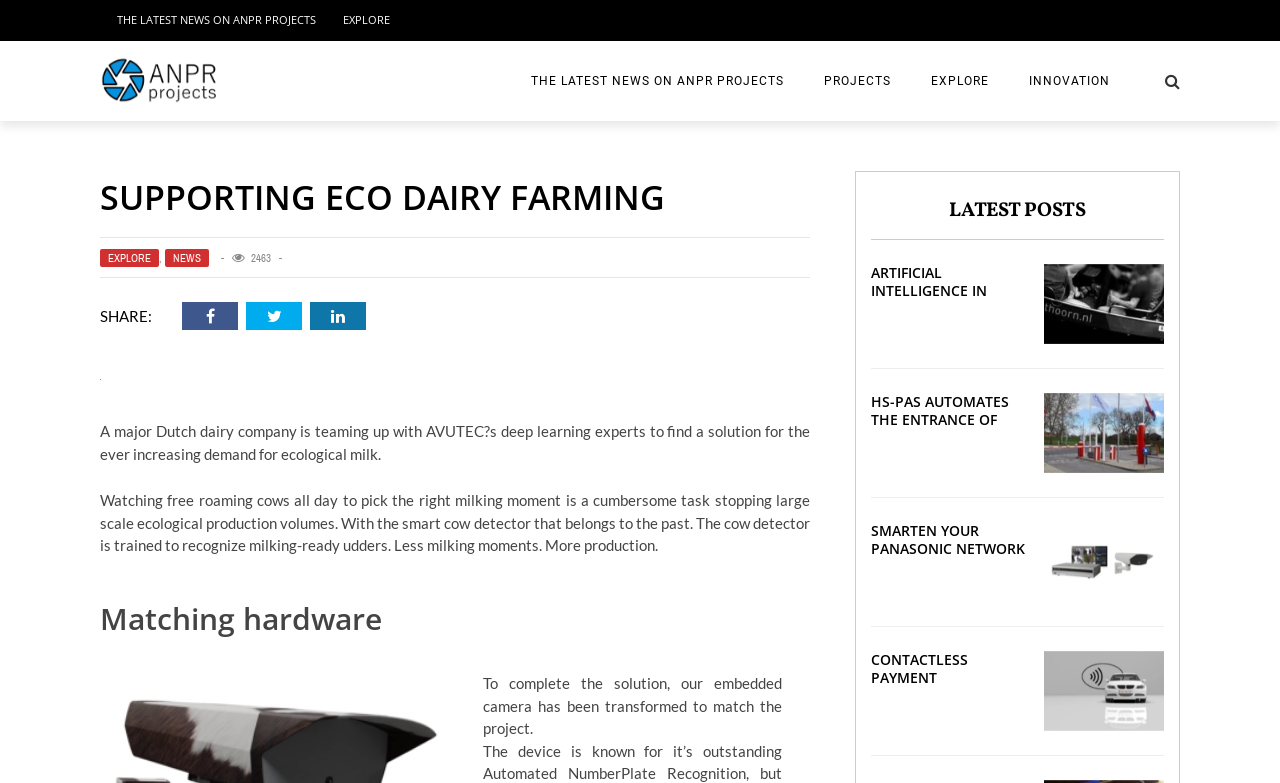Elaborate on the different components and information displayed on the webpage.

This webpage is about ANPR Projects, with a focus on supporting eco-dairy farming. At the top, there is a logo and a navigation menu with links to "THE LATEST NEWS ON ANPR PROJECTS", "EXPLORE", and "PROJECTS". Below the navigation menu, there are several sections showcasing different projects and news articles.

The first section is about artificial intelligence in Giethoorn, followed by sections on Aerea Networks smartening business parks, HS-PAS automating the entrance of Veense Put, and High Tech convenience at MacCarWash. Each section has a heading and a link to read more.

On the left side of the page, there are two small images, one at the top and one at the bottom. On the right side, there are two more small images, one at the top and one at the bottom.

The main content of the page is divided into two columns. The left column has a heading "SUPPORTING ECO DAIRY FARMING" and a brief description of a project where a Dutch dairy company is teaming up with AVUTEC's deep learning experts to find a solution for the increasing demand for ecological milk. Below this, there is a static text describing the problem of watching free-roaming cows to pick the right milking moment and how the smart cow detector can solve this problem.

The right column has a heading "Matching hardware" and a static text describing how the embedded camera has been transformed to match the project. Below this, there is a section with a heading "LATEST POSTS" and several links to news articles, including "SMARTEN YOUR PANASONIC NETWORK RECORDER", "CAT DETECTOR: A DEEP LEARNING EXPERIMENT", "COLOR PSYCHOLOGY", and "NEW HEADQUARTERS".

At the bottom of the page, there are social media links to Facebook, Twitter, and LinkedIn, as well as a copyright notice.